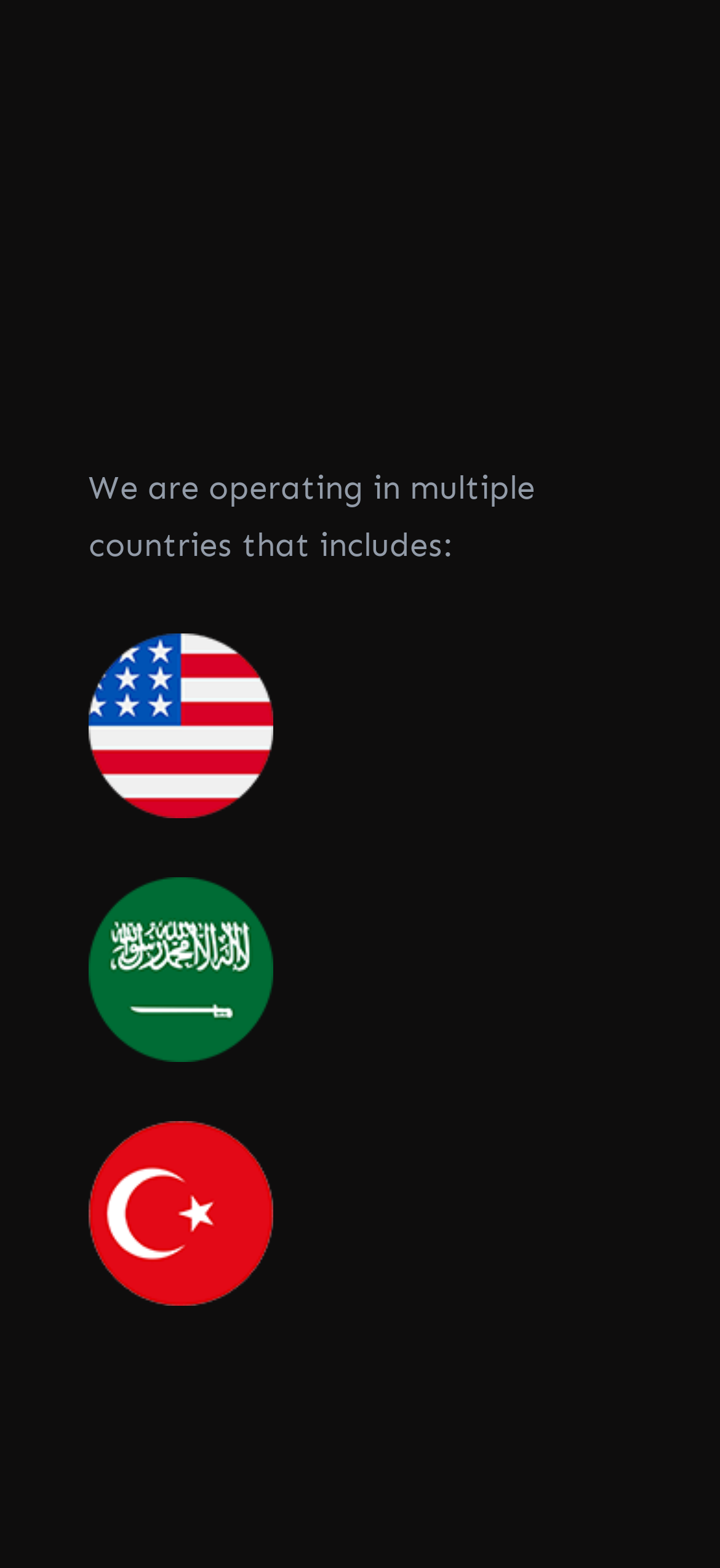What is the purpose of the 'Quick Contact' section?
Carefully examine the image and provide a detailed answer to the question.

The webpage has a heading 'Quick Contact' at the bottom, which suggests that it is a section for users to quickly get in touch with the organization or company.